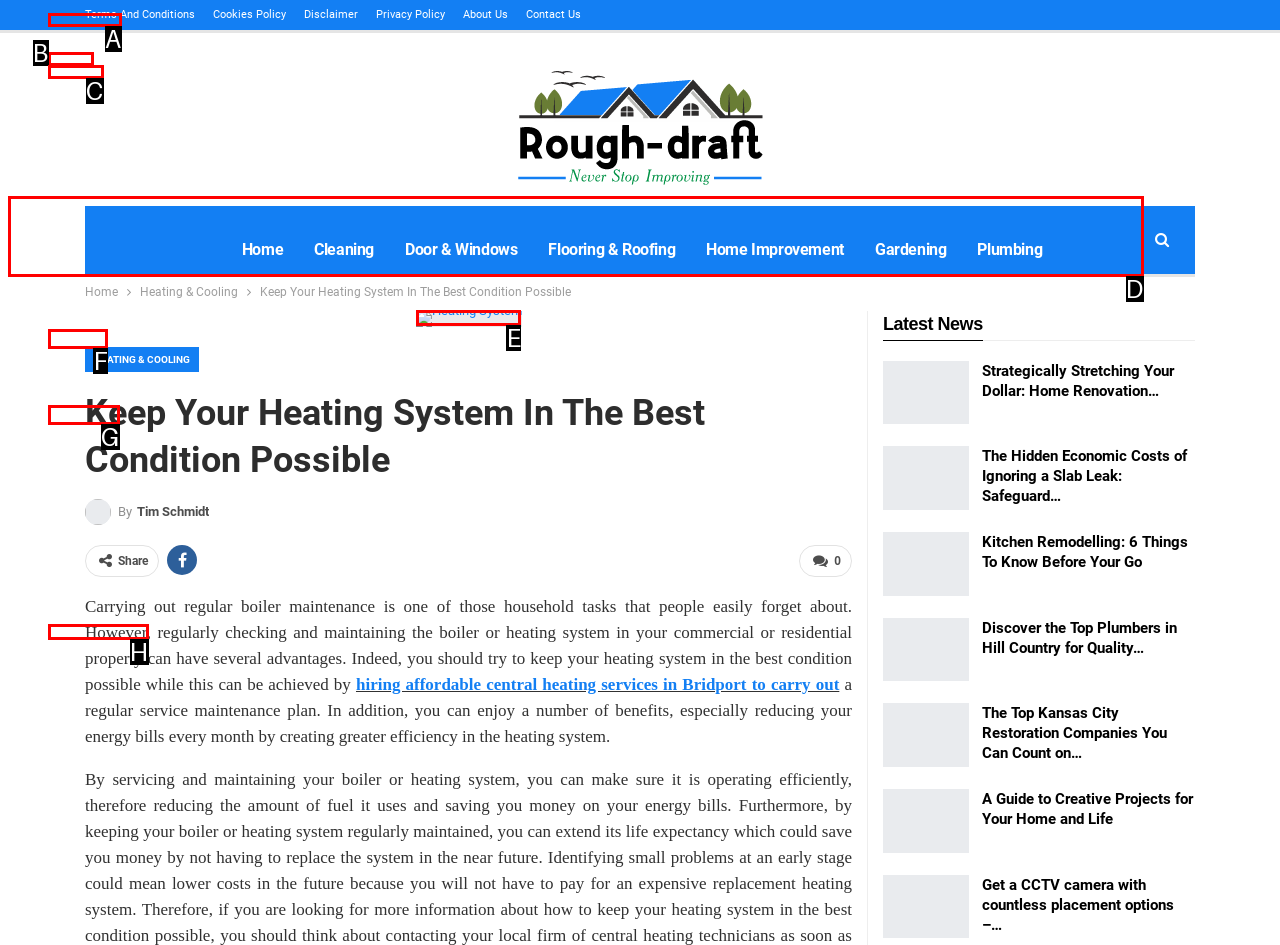Pick the HTML element that should be clicked to execute the task: Learn more about 'Heating System'
Respond with the letter corresponding to the correct choice.

E